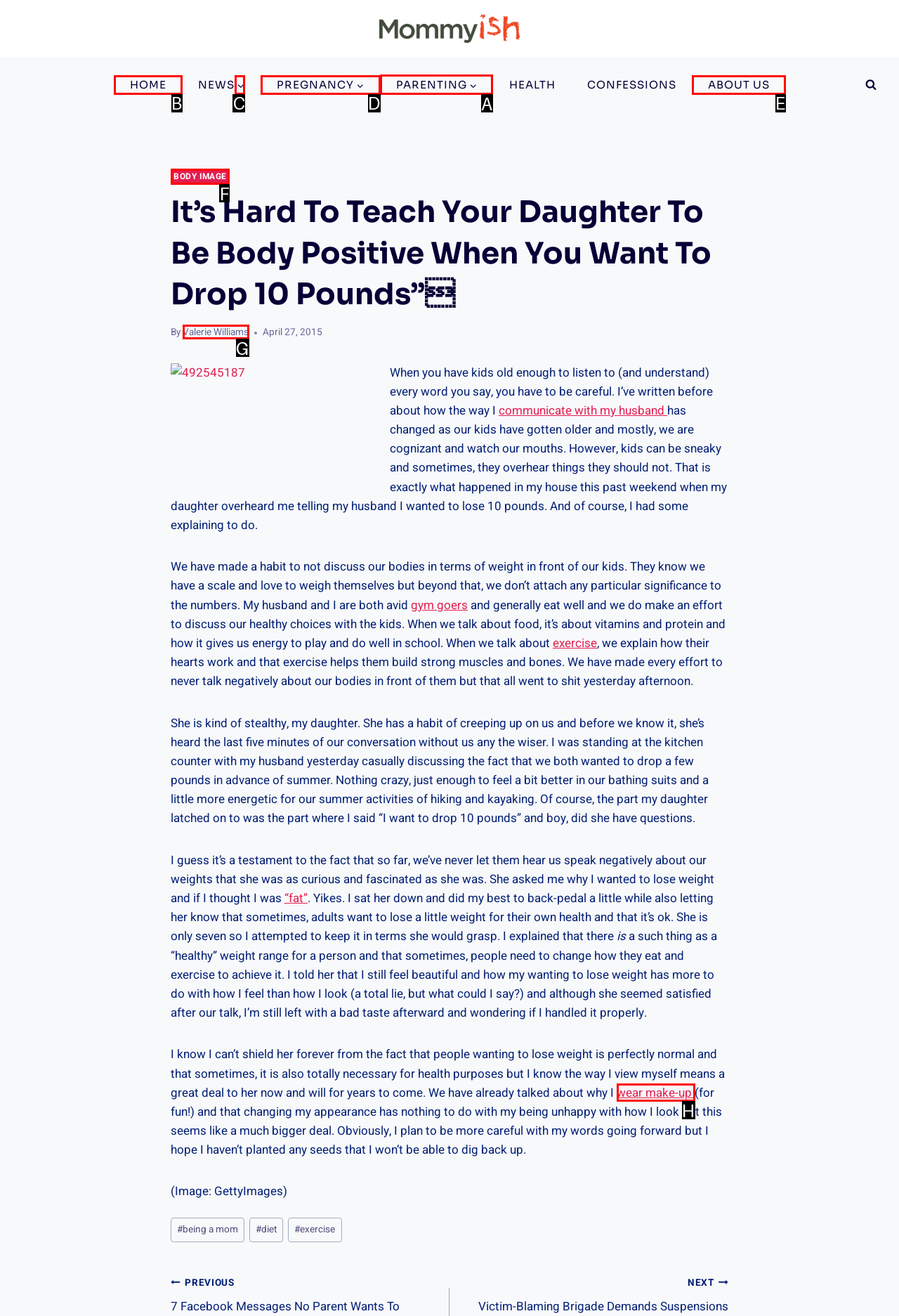Identify the letter of the option that should be selected to accomplish the following task: Click on the 'PARENTING' link. Provide the letter directly.

A